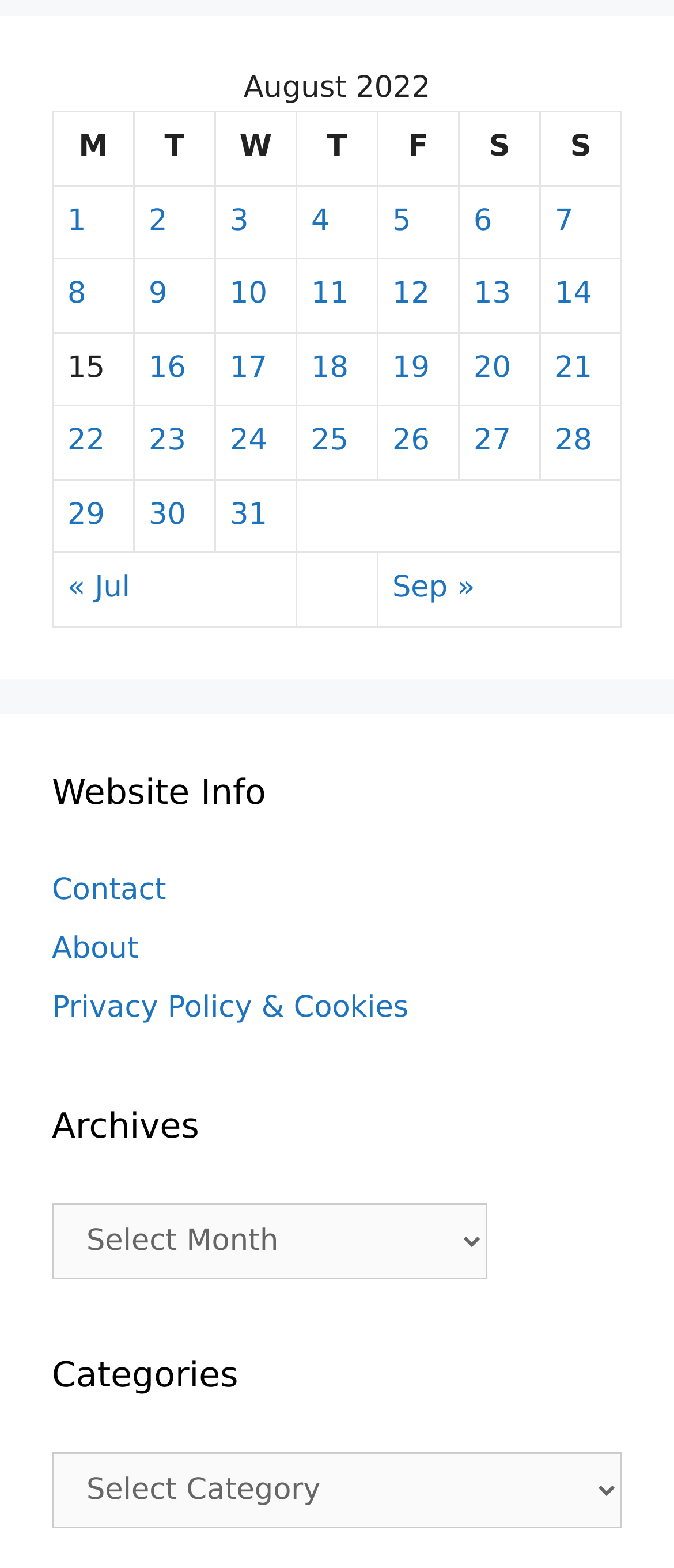How many days are listed in the table?
Based on the image, provide a one-word or brief-phrase response.

31